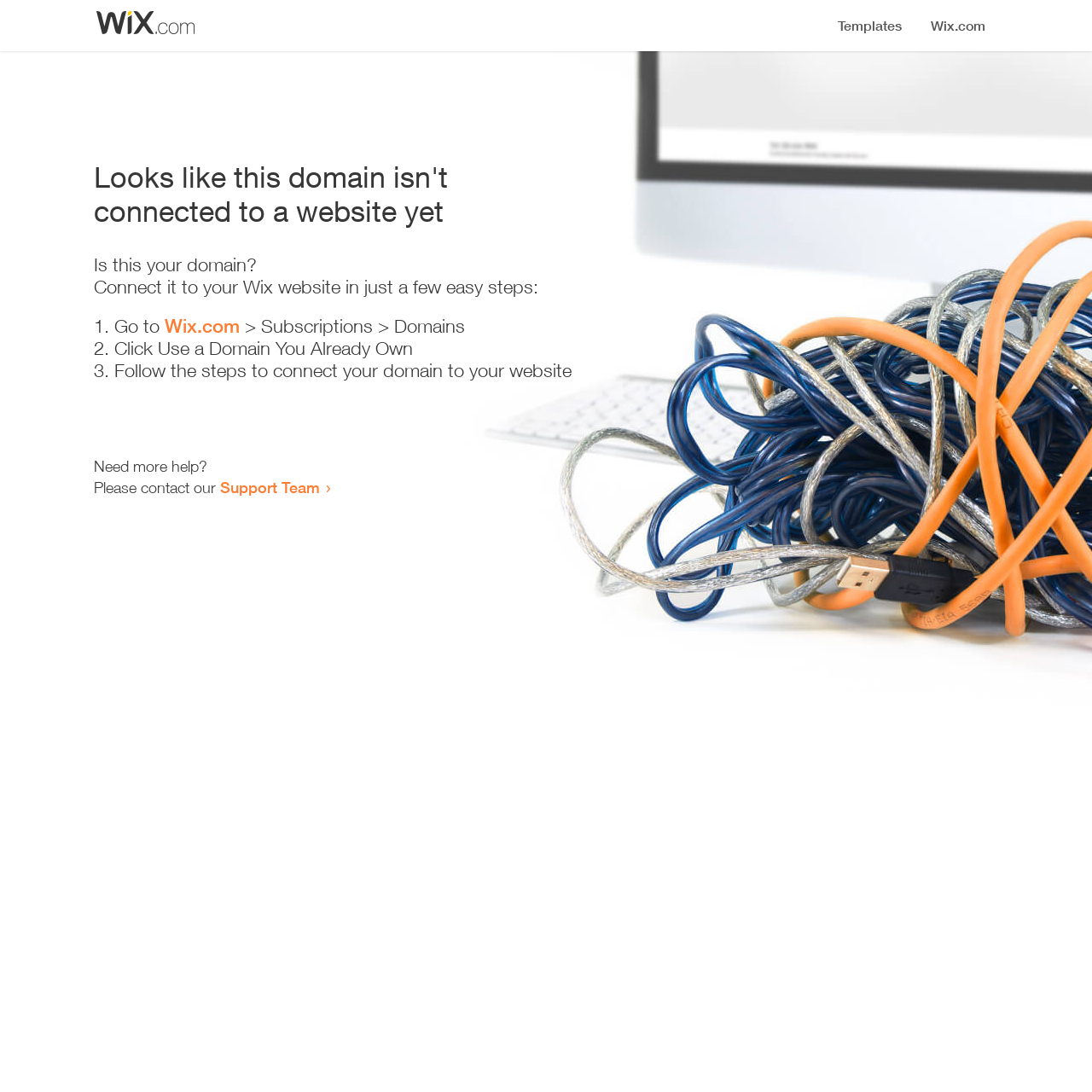Identify the main heading of the webpage and provide its text content.

Looks like this domain isn't
connected to a website yet